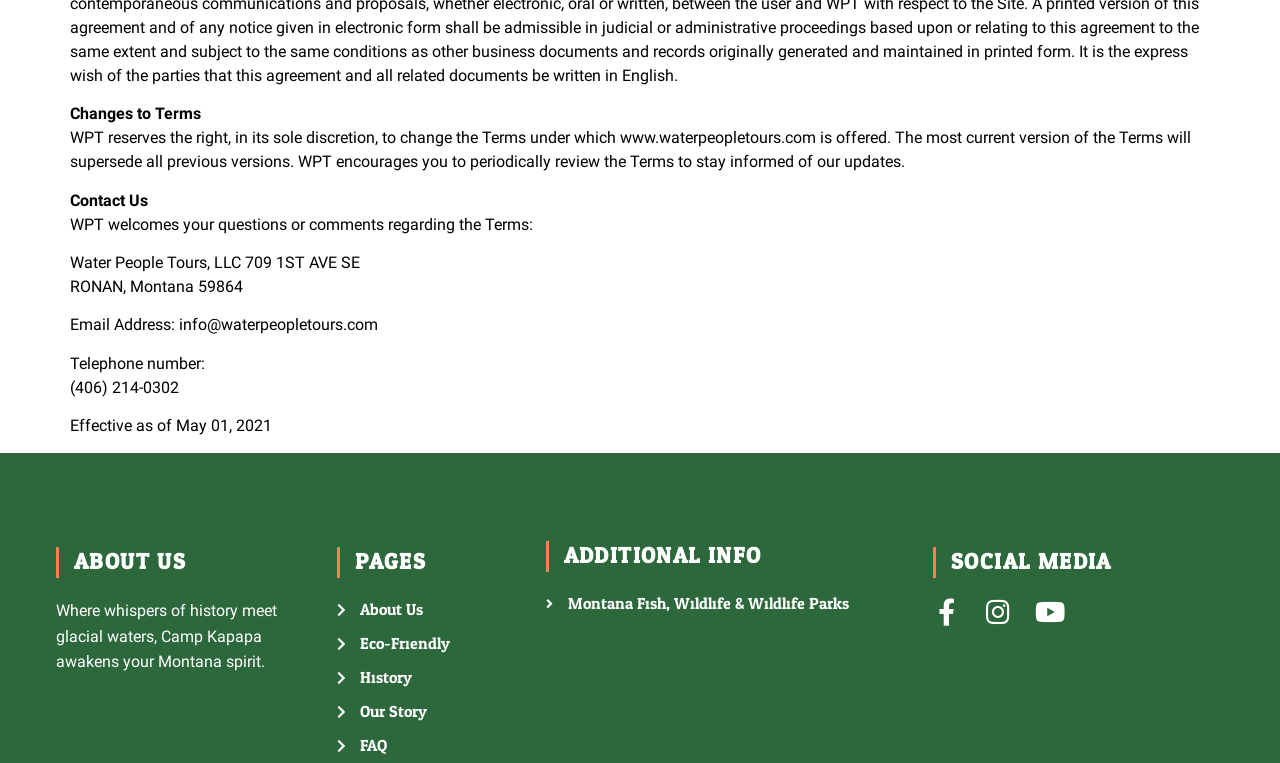Kindly determine the bounding box coordinates for the area that needs to be clicked to execute this instruction: "Check out Eco-Friendly".

[0.263, 0.828, 0.398, 0.86]